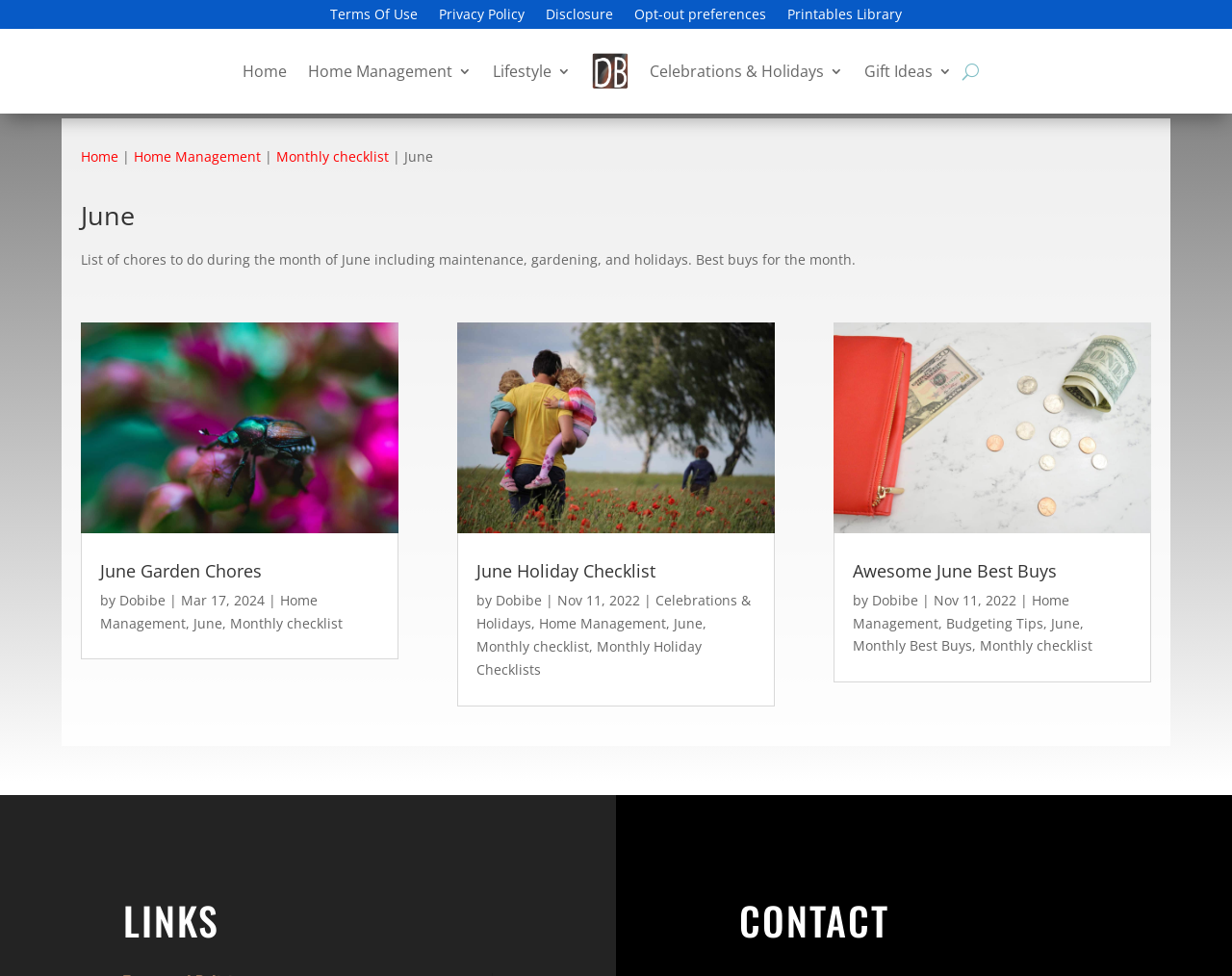Return the bounding box coordinates of the UI element that corresponds to this description: "Home". The coordinates must be given as four float numbers in the range of 0 and 1, [left, top, right, bottom].

[0.197, 0.036, 0.233, 0.11]